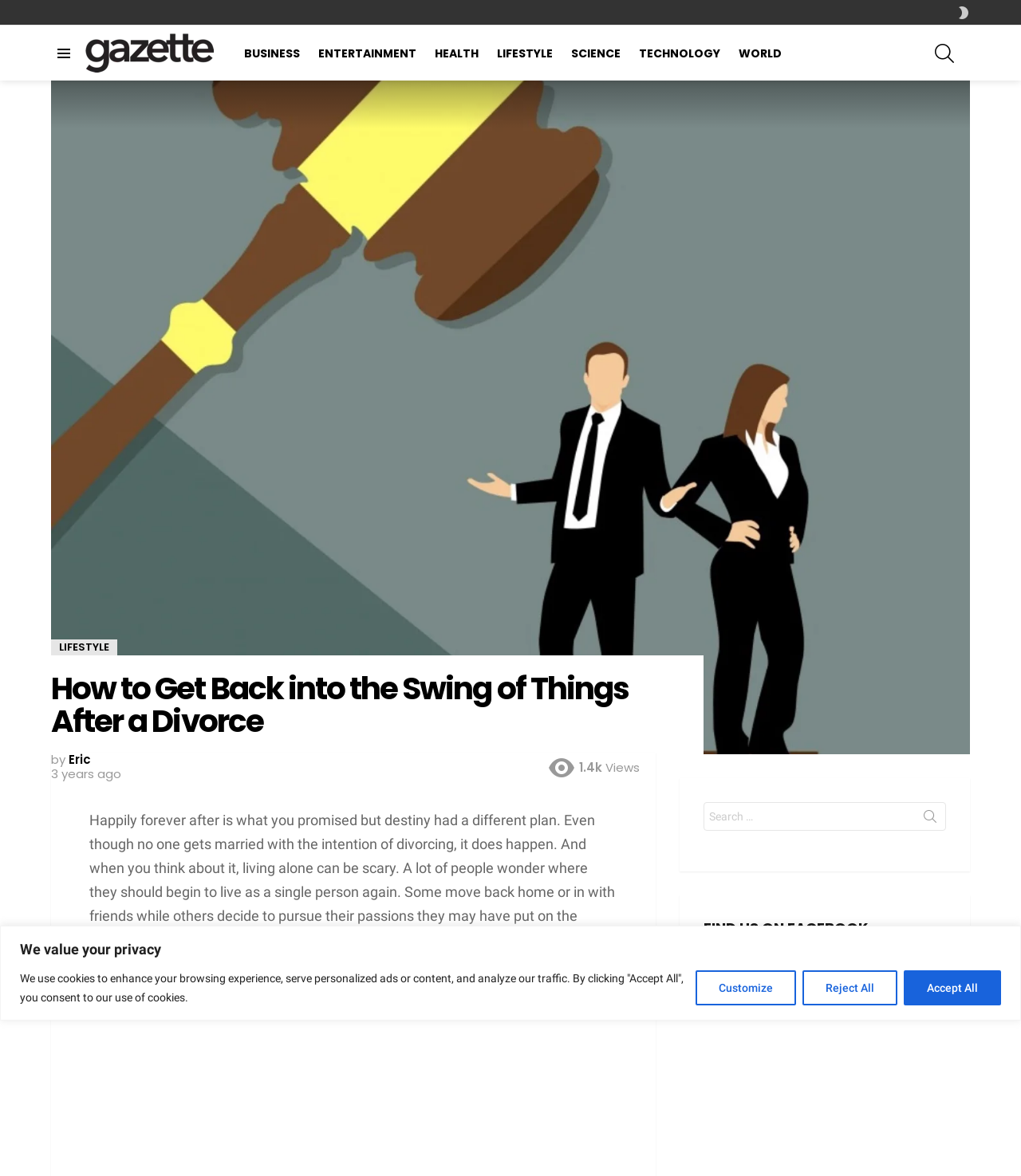How many categories are available in the top menu?
Give a thorough and detailed response to the question.

The top menu can be found at the top of the webpage, and it includes categories such as BUSINESS, ENTERTAINMENT, HEALTH, LIFESTYLE, SCIENCE, TECHNOLOGY, and WORLD. By counting these categories, we can determine that there are 7 categories available.